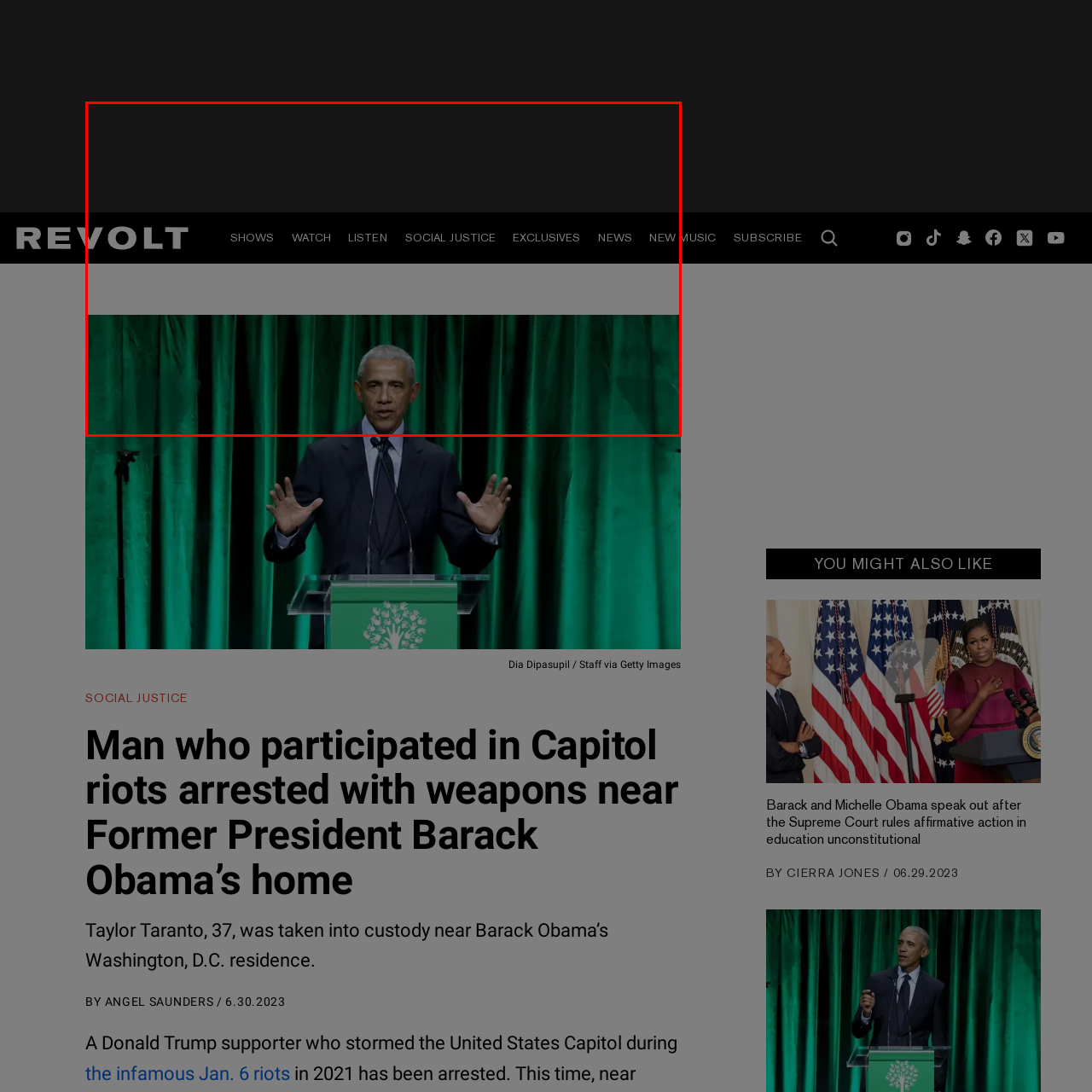Direct your attention to the image enclosed by the red boundary, Where is Barack Obama's residence located? 
Answer concisely using a single word or phrase.

Washington, D.C.